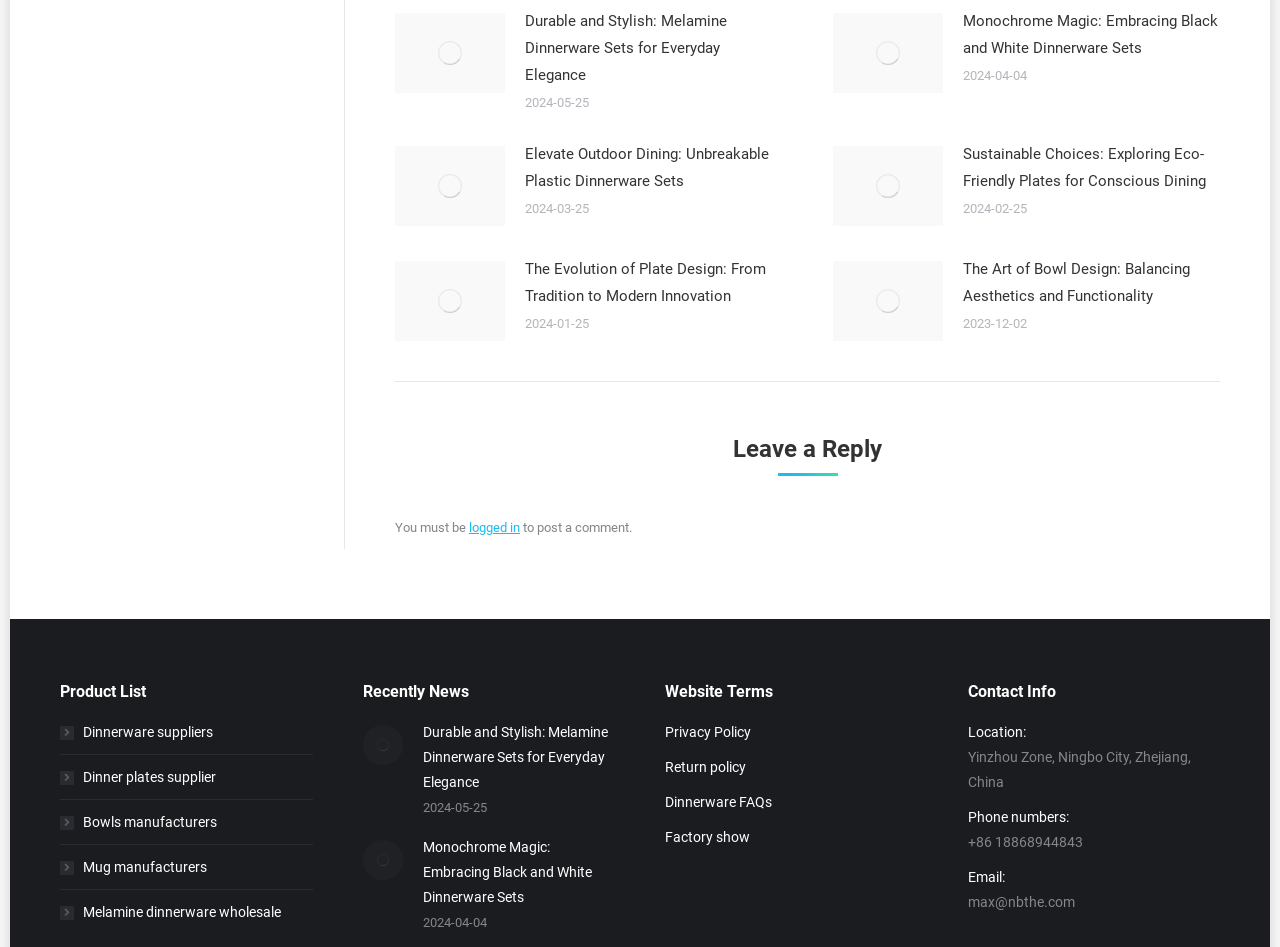Find and provide the bounding box coordinates for the UI element described here: "Dinner plates supplier". The coordinates should be given as four float numbers between 0 and 1: [left, top, right, bottom].

[0.047, 0.808, 0.169, 0.834]